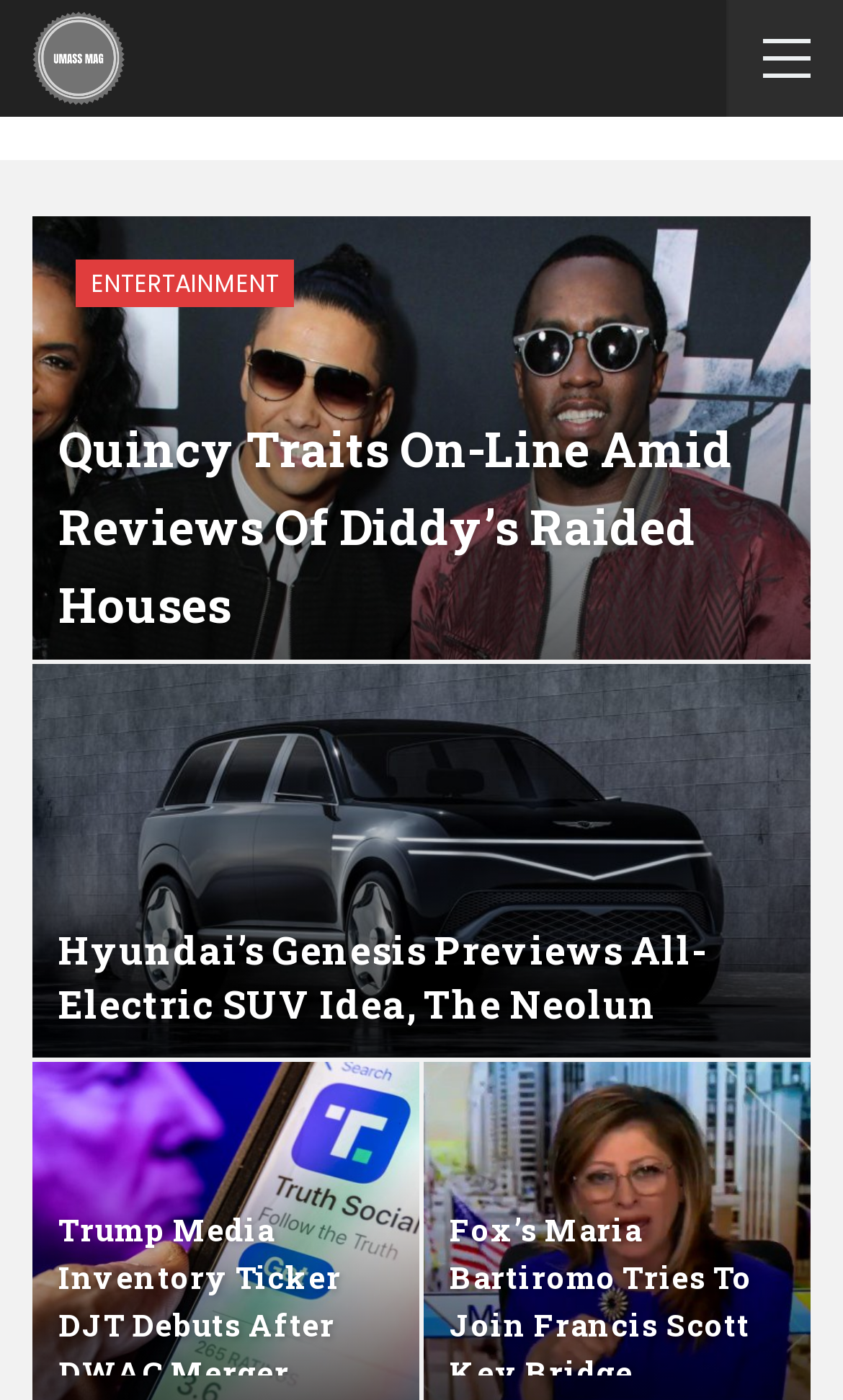Determine the bounding box for the HTML element described here: "Entertainment". The coordinates should be given as [left, top, right, bottom] with each number being a float between 0 and 1.

[0.09, 0.185, 0.349, 0.22]